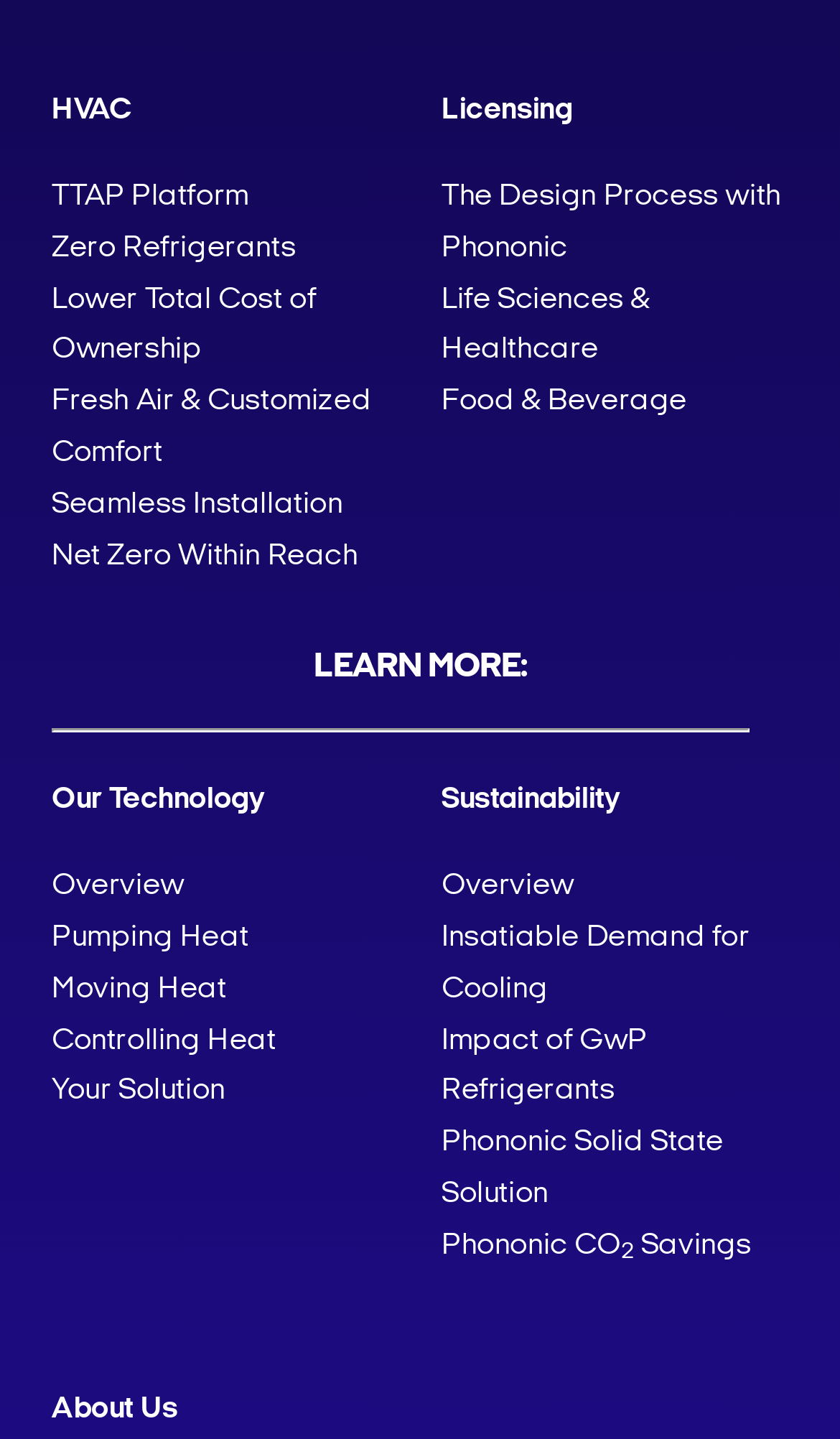Locate the bounding box coordinates of the element that should be clicked to execute the following instruction: "Learn more about Phononic Solid State Solution".

[0.526, 0.777, 0.938, 0.848]